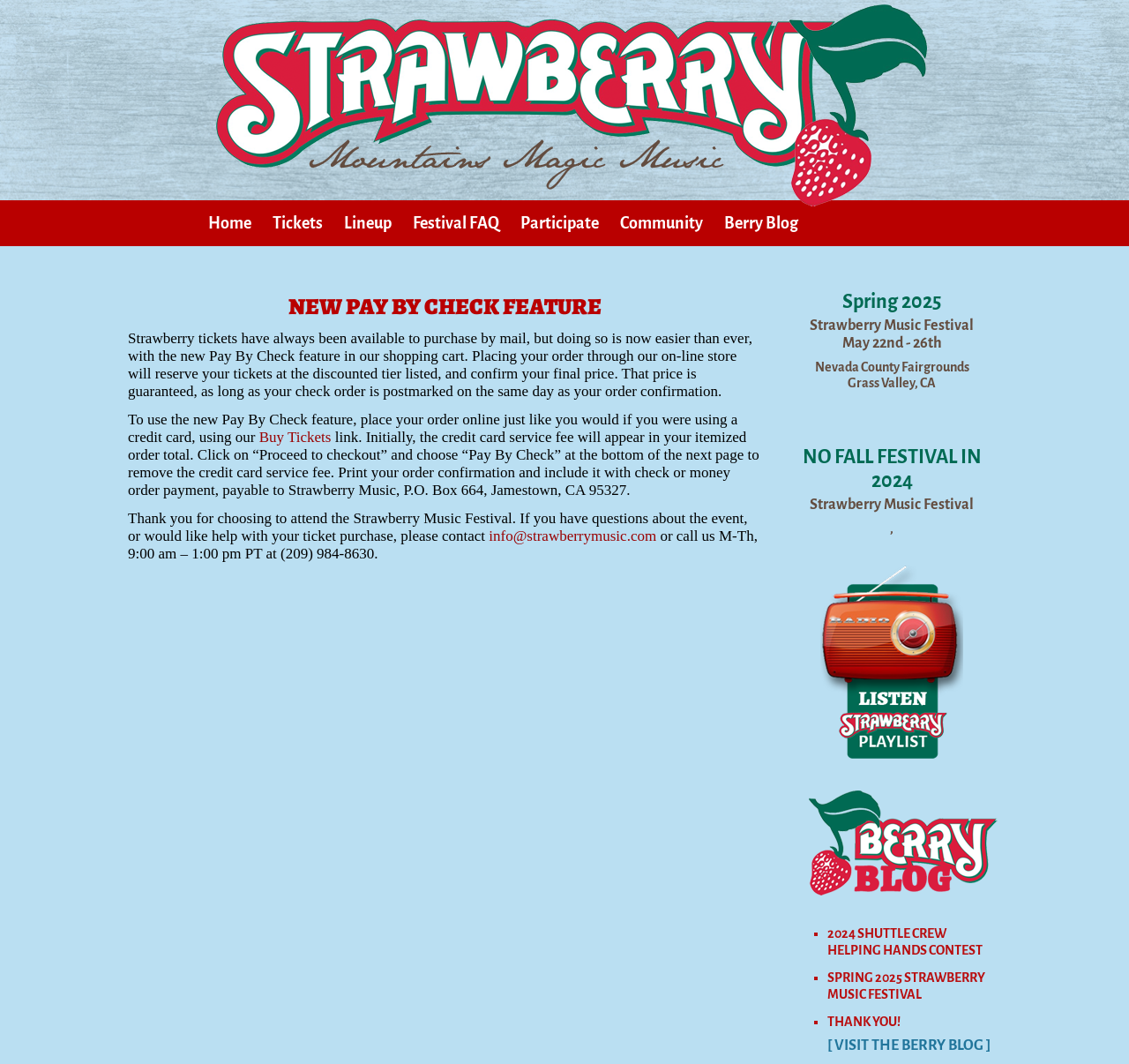Locate the bounding box coordinates of the element that needs to be clicked to carry out the instruction: "Click on 'Buy Tickets'". The coordinates should be given as four float numbers ranging from 0 to 1, i.e., [left, top, right, bottom].

[0.229, 0.403, 0.293, 0.418]